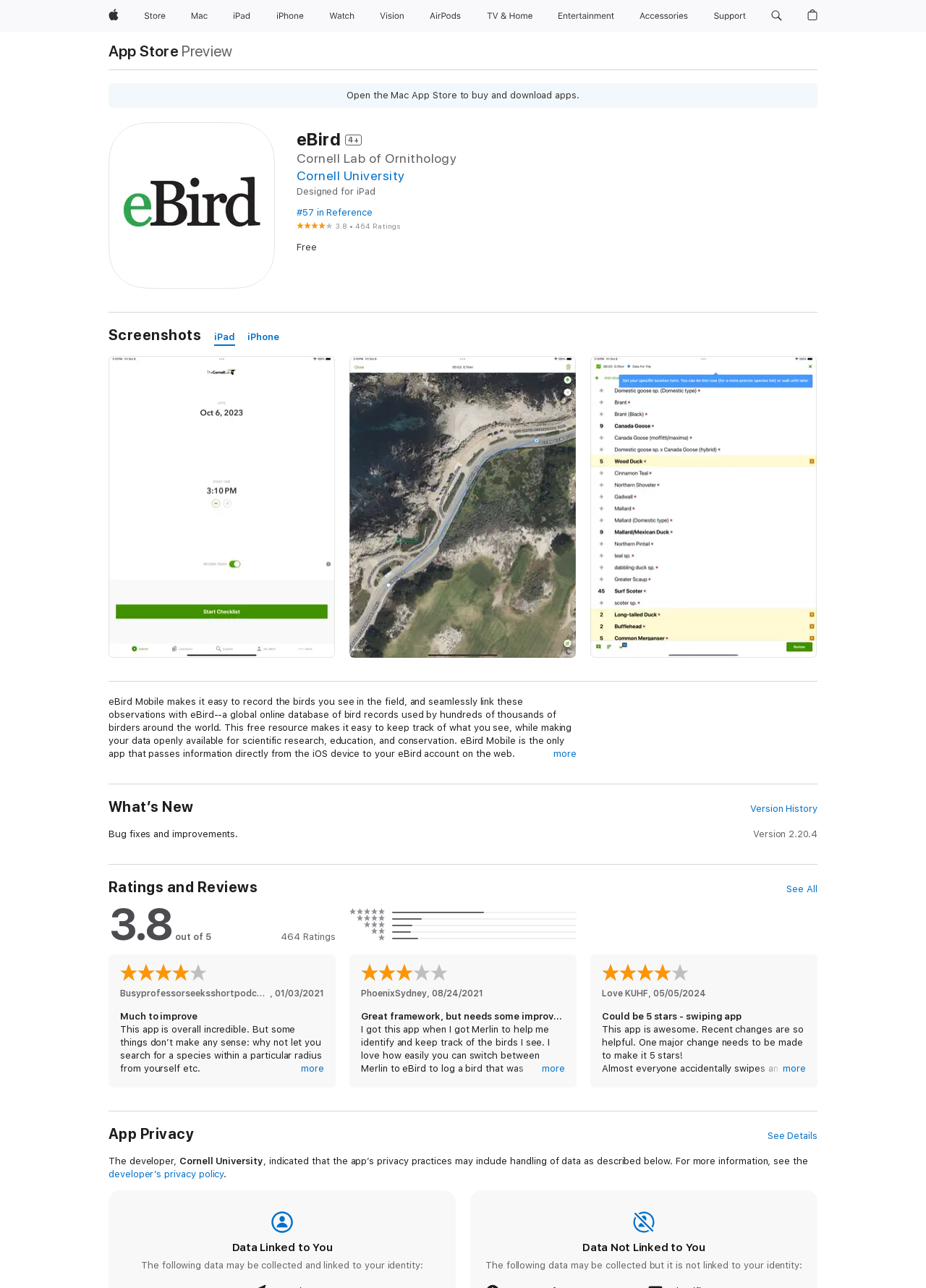What is the name of the university associated with the app?
Refer to the image and give a detailed answer to the question.

I found the answer by looking at the heading element with the text 'Cornell University' which is located near the app's description, indicating that the app is associated with Cornell University.